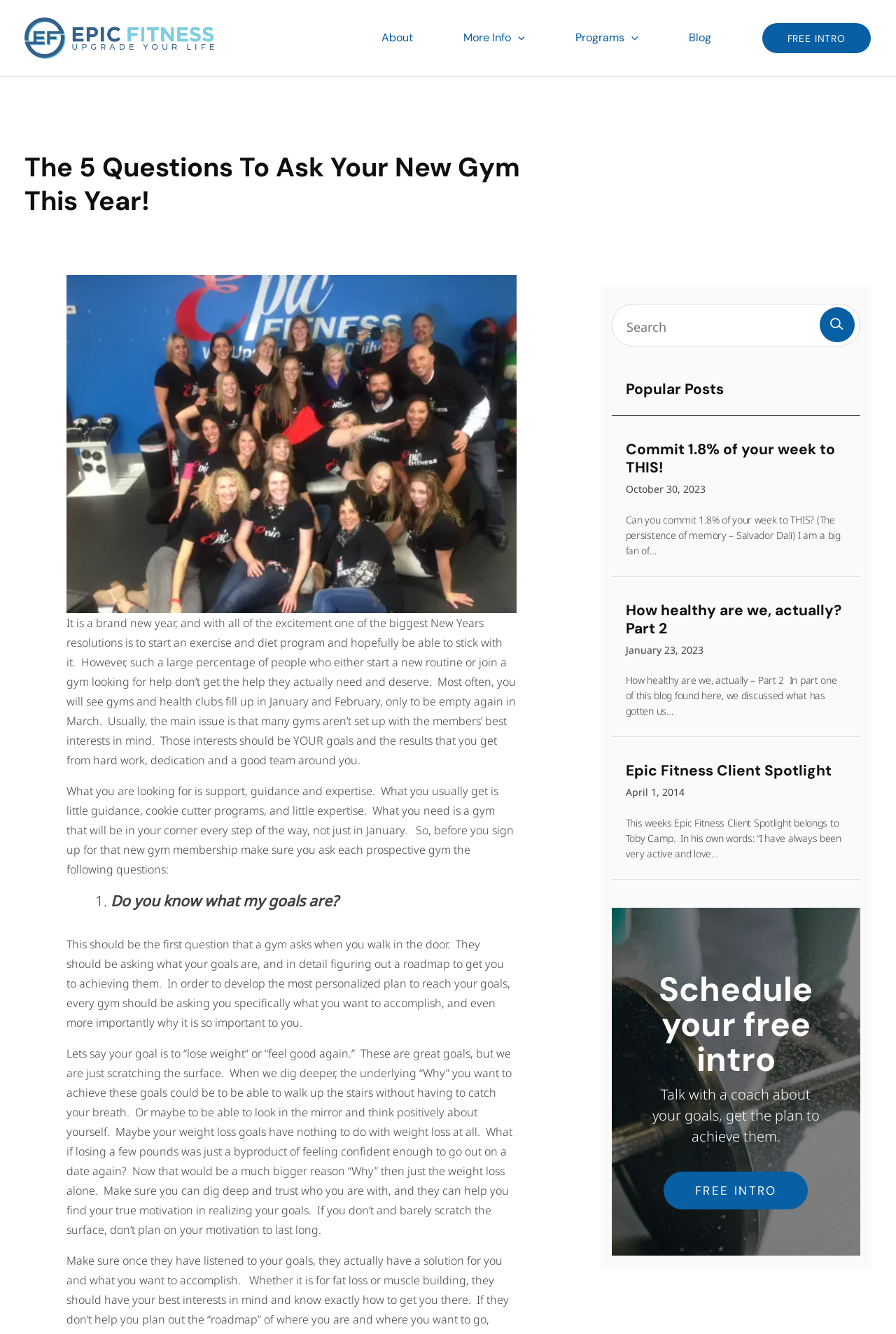Explain the webpage in detail, including its primary components.

This webpage is about Epic Fitness, a gym that offers exercise and diet programs. At the top of the page, there is a navigation menu with links to "About", "More Info", "Programs", "Blog", and "FREE INTRO". Below the navigation menu, there is a heading that reads "The 5 Questions To Ask Your New Gym This Year!" followed by a subheading with the author's name and date.

The main content of the page is an article that discusses the importance of finding a gym that aligns with one's goals and provides support and guidance. The article suggests that many gyms are not set up with the members' best interests in mind and that people should ask specific questions before joining a gym. The first question suggested is "Do you know what my goals are?" and the article explains the importance of a gym understanding the underlying reasons behind a person's goals.

To the right of the article, there is a search box and a button with a magnifying glass icon. Below the search box, there is a section titled "Popular Posts" that lists three articles with headings and short summaries.

At the bottom of the page, there is a call-to-action section with a heading that reads "Schedule your free intro" and a paragraph that invites readers to talk with a coach about their goals and get a plan to achieve them. There is also a button that reads "FREE INTRO".